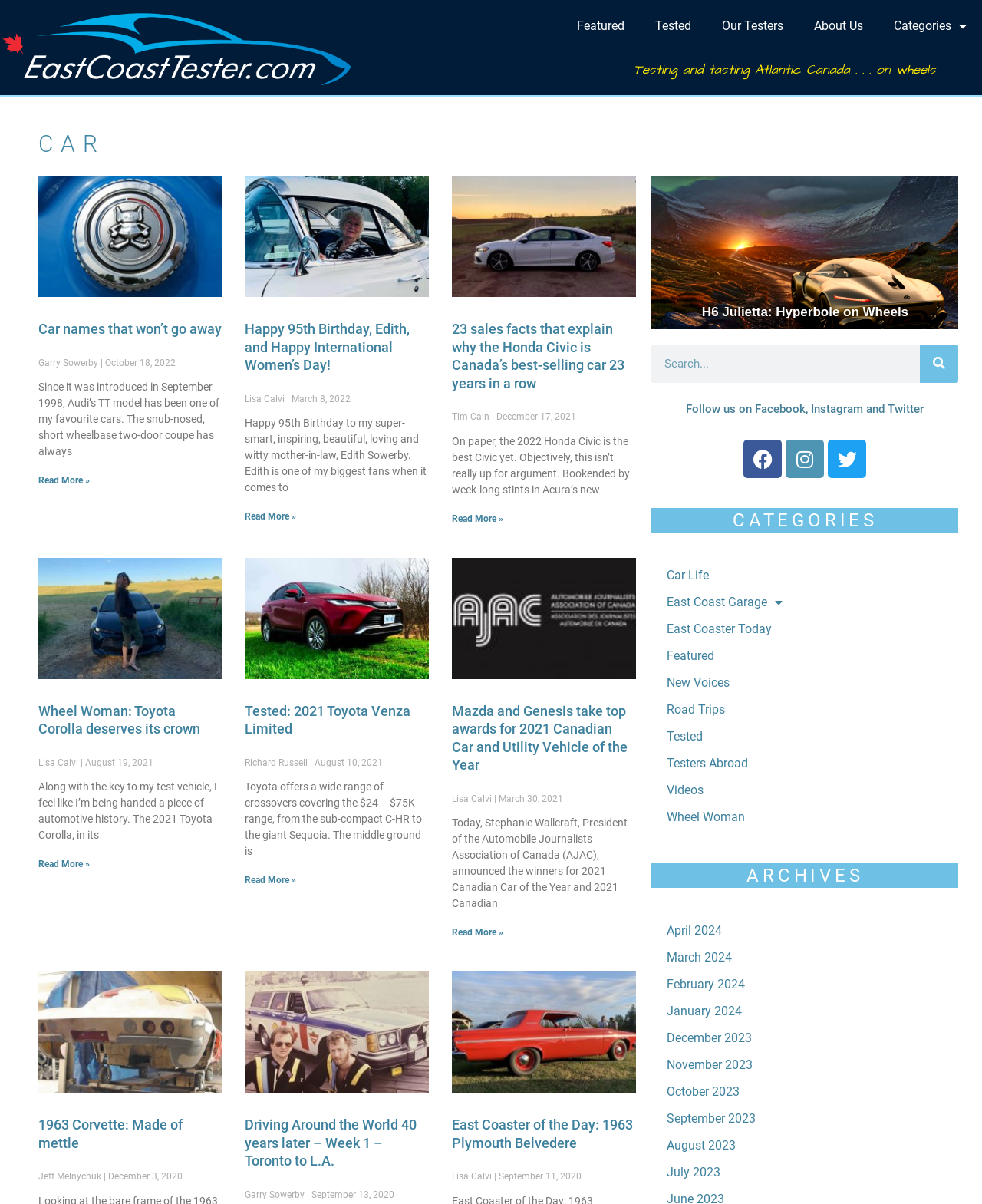Analyze the image and deliver a detailed answer to the question: Who is the author of the third article?

I looked at the third article element [134] and found that its author is 'Tim Cain', which is mentioned in the StaticText element [409].